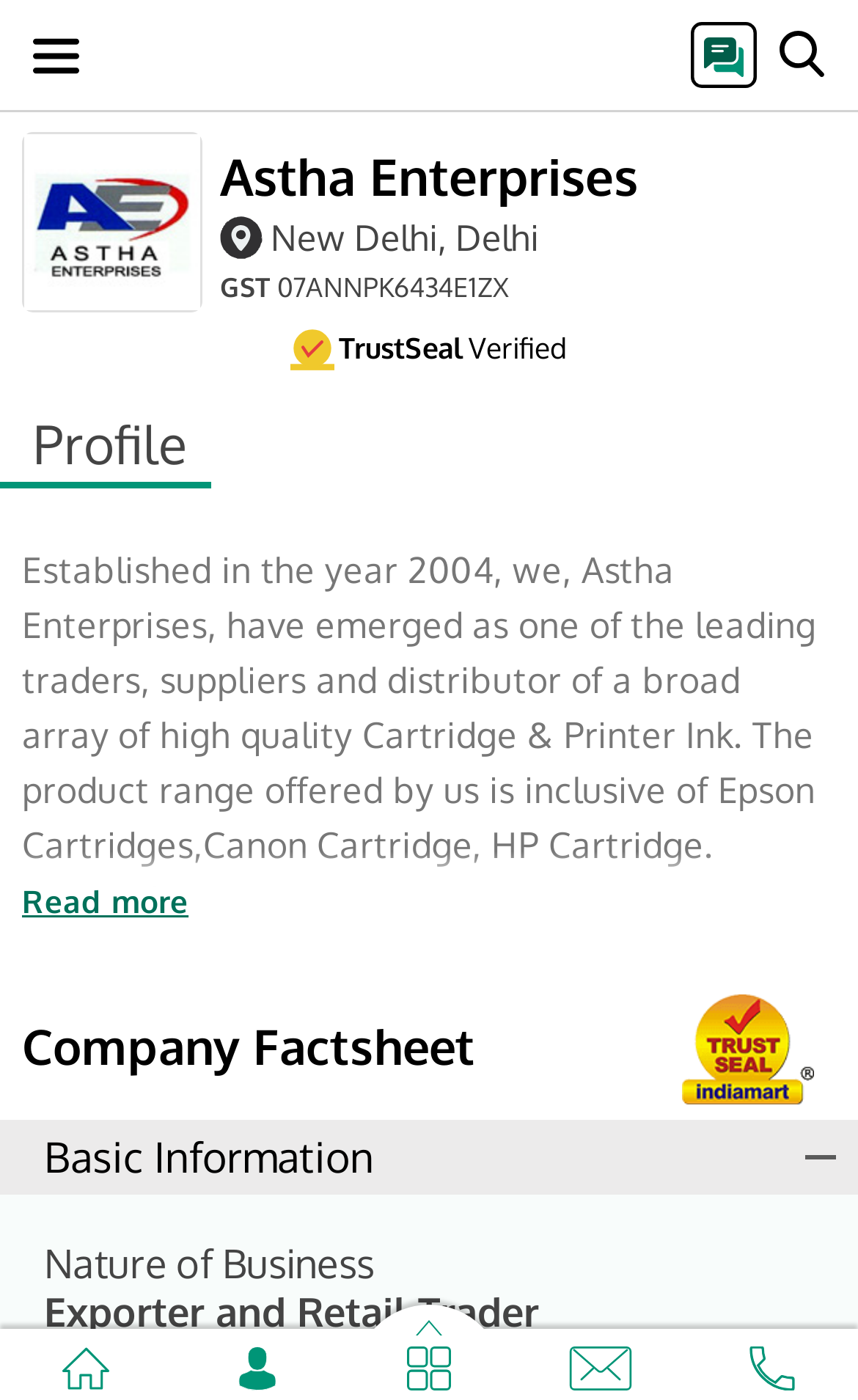With reference to the screenshot, provide a detailed response to the question below:
What is the name of the company?

The company name can be found in the heading element with the text 'Astha Enterprises' which is located at the top of the webpage, below the company logo.